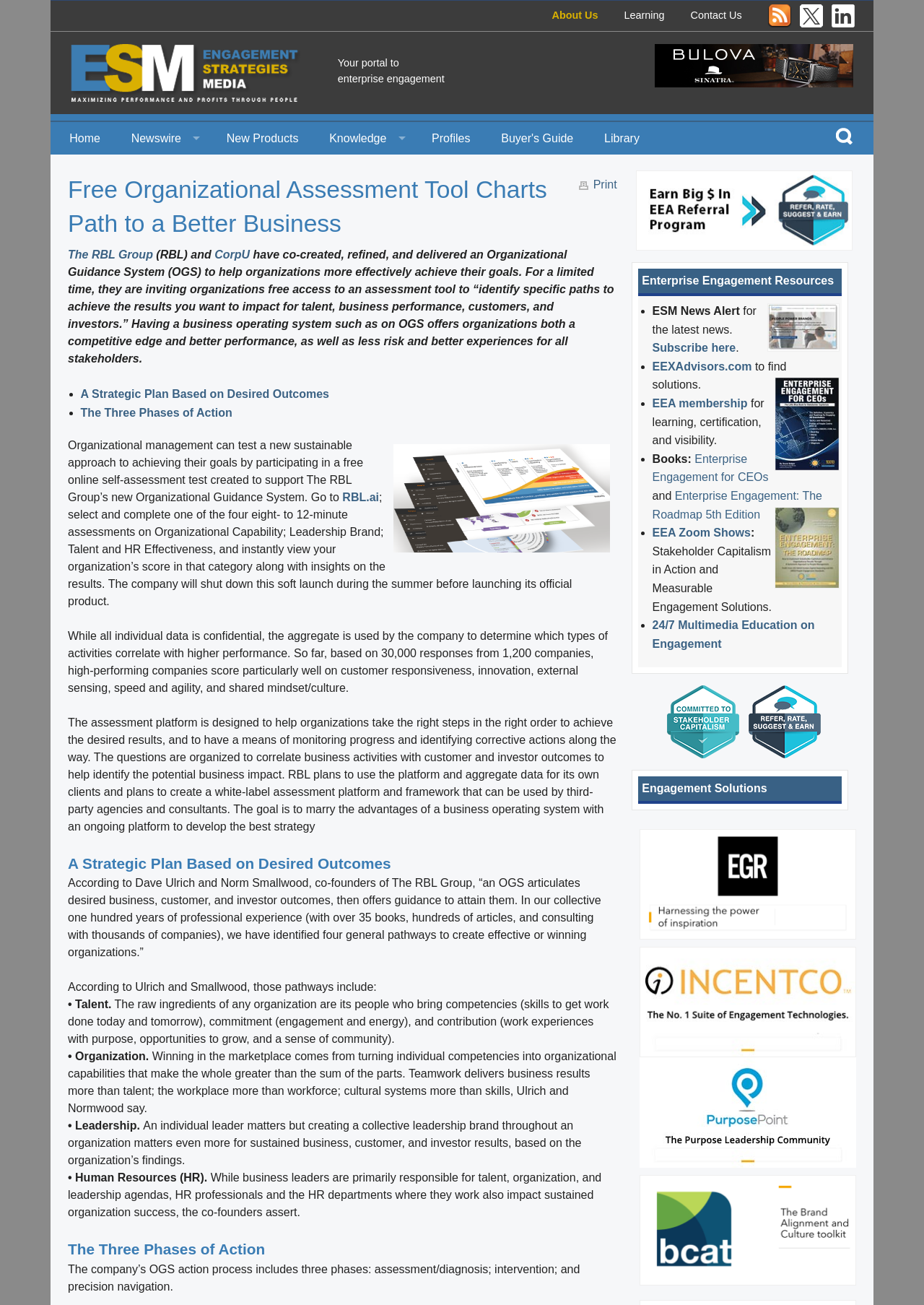Please identify the coordinates of the bounding box for the clickable region that will accomplish this instruction: "Go to Home".

[0.063, 0.093, 0.12, 0.118]